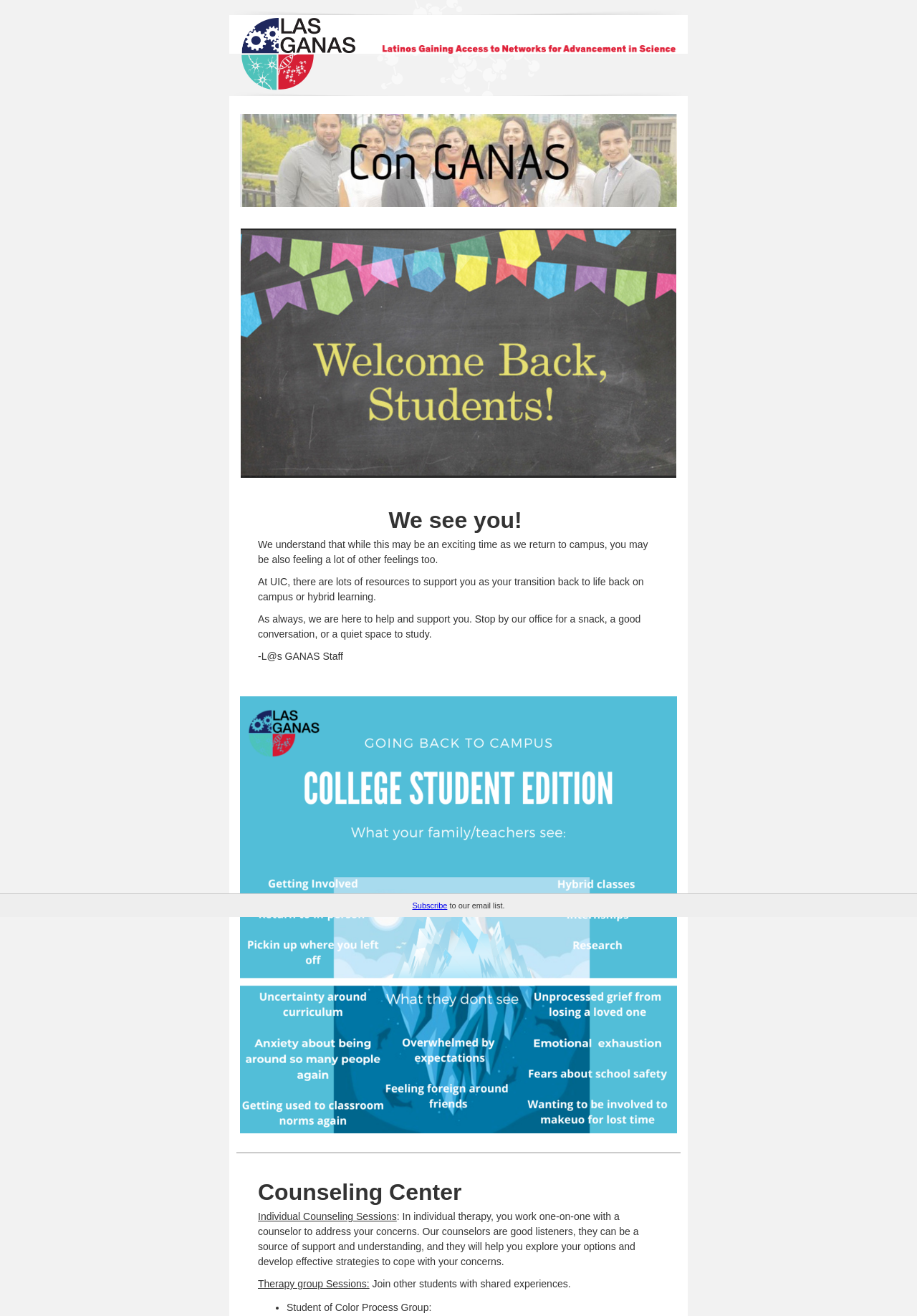Please give a succinct answer using a single word or phrase:
What is the context of the message?

Returning to campus